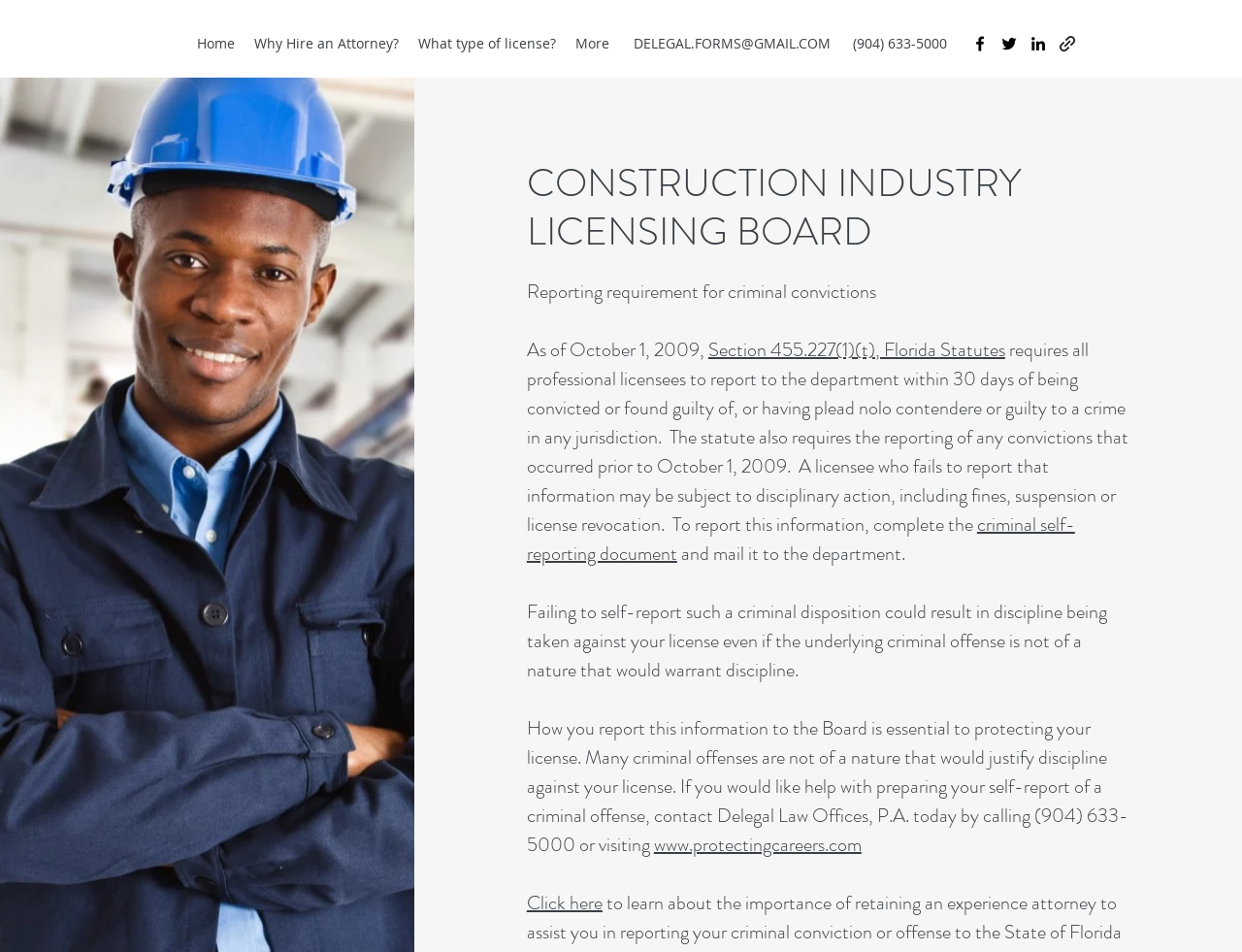Identify the bounding box coordinates of the region that should be clicked to execute the following instruction: "Go to the 'Education' page".

None